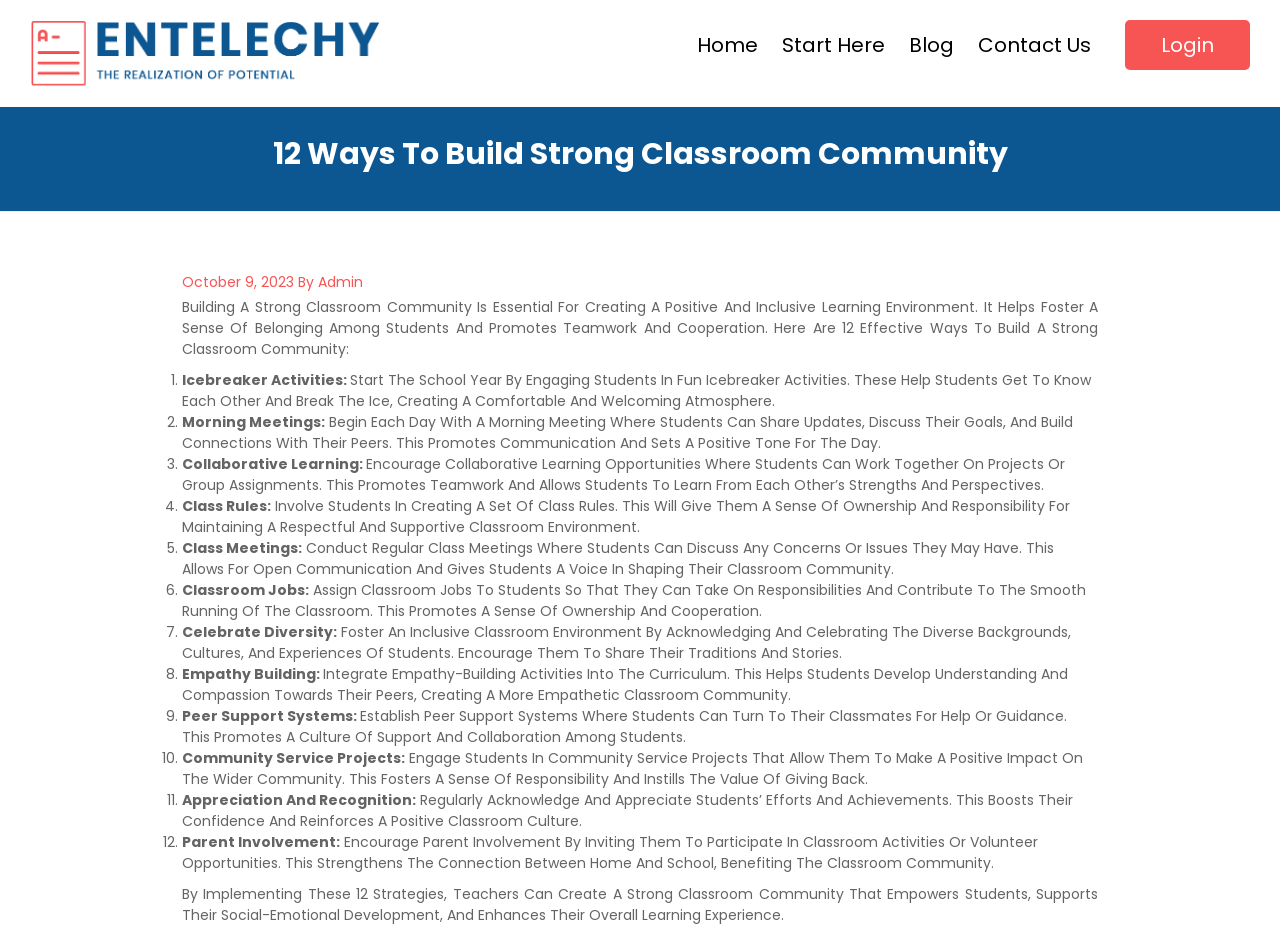Generate a thorough explanation of the webpage's elements.

This webpage is about building a strong classroom community, with a focus on creating a positive and inclusive learning environment. At the top, there is a navigation menu with links to "Home", "Start Here", "Blog", "Contact Us", and "Login". Below the navigation menu, there is a heading that reads "12 Ways To Build Strong Classroom Community". 

To the right of the heading, there is a section with the date "October 9, 2023" and the author "Admin". Below this section, there is a paragraph of text that explains the importance of building a strong classroom community. 

The main content of the webpage is a list of 12 effective ways to build a strong classroom community, each with a numbered marker and a brief description. The list includes strategies such as icebreaker activities, morning meetings, collaborative learning, class rules, and community service projects. Each strategy is explained in a few sentences, providing guidance for teachers on how to implement them in their classrooms.

The webpage has a clean and organized layout, with clear headings and concise text. The use of numbered markers and brief descriptions makes it easy to scan and understand the content. Overall, the webpage provides valuable information and practical advice for teachers who want to create a positive and inclusive learning environment.